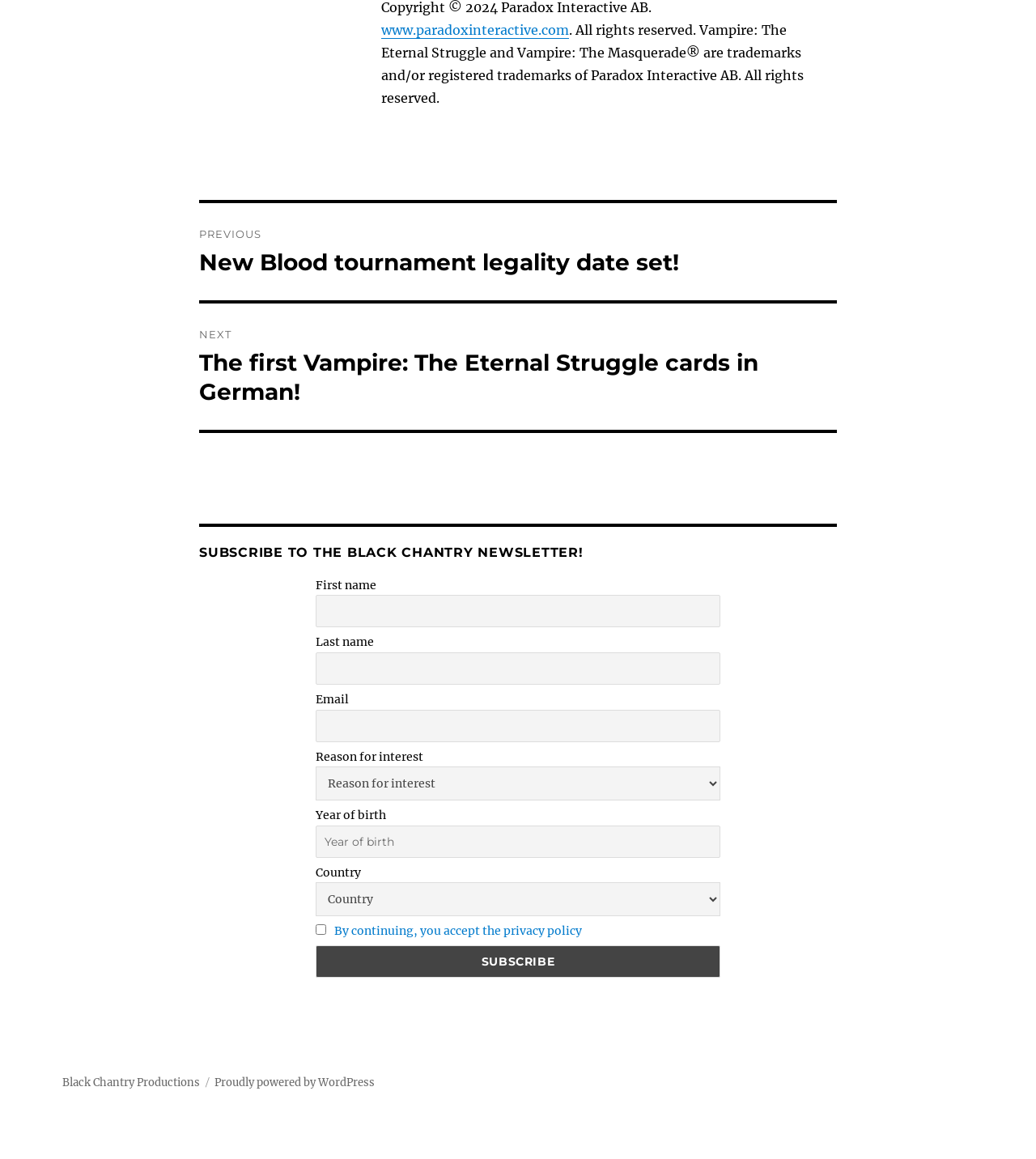What is required to subscribe to the newsletter?
Based on the screenshot, respond with a single word or phrase.

Accepting privacy policy